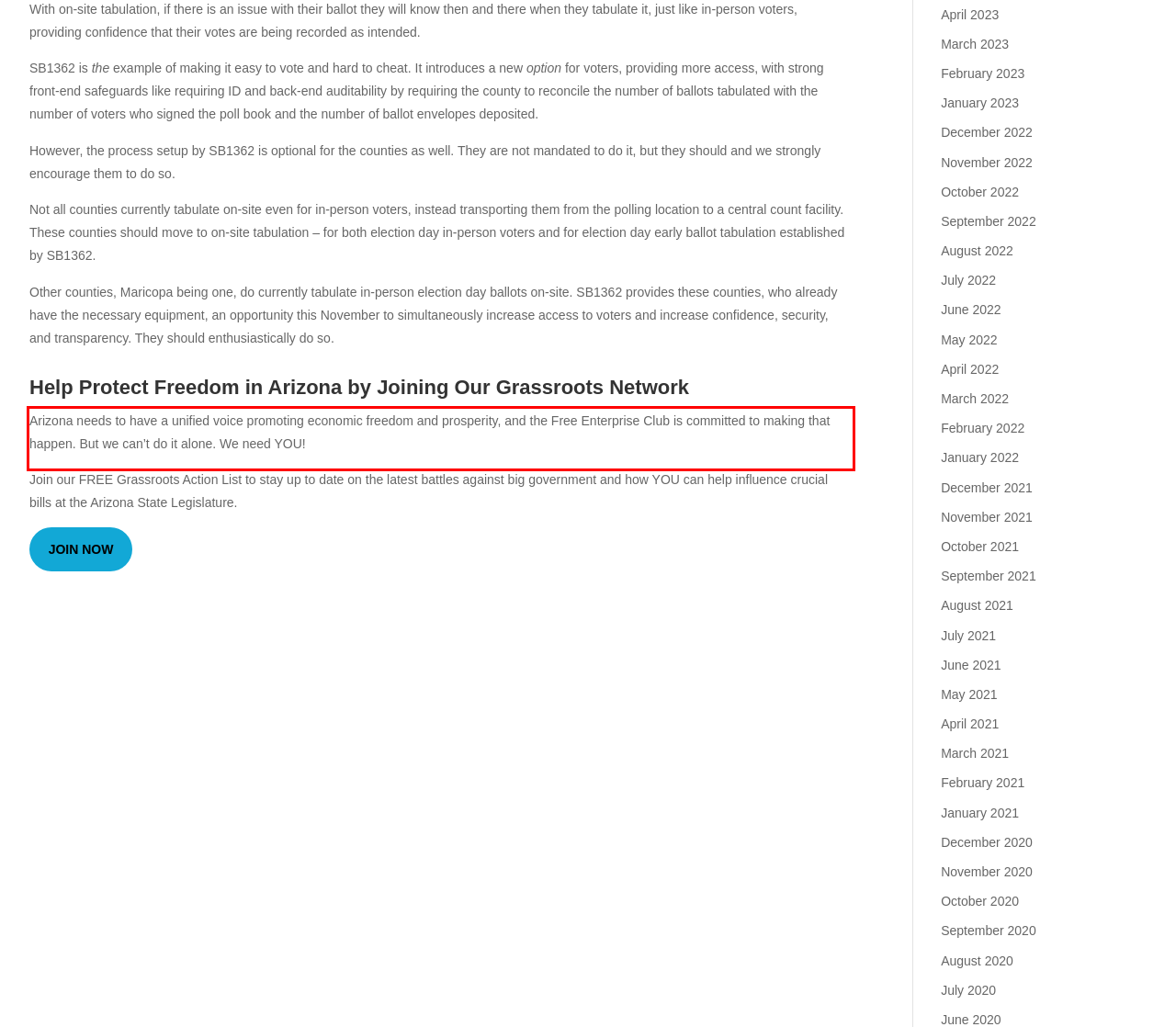Please identify the text within the red rectangular bounding box in the provided webpage screenshot.

Arizona needs to have a unified voice promoting economic freedom and prosperity, and the Free Enterprise Club is committed to making that happen. But we can’t do it alone. We need YOU!